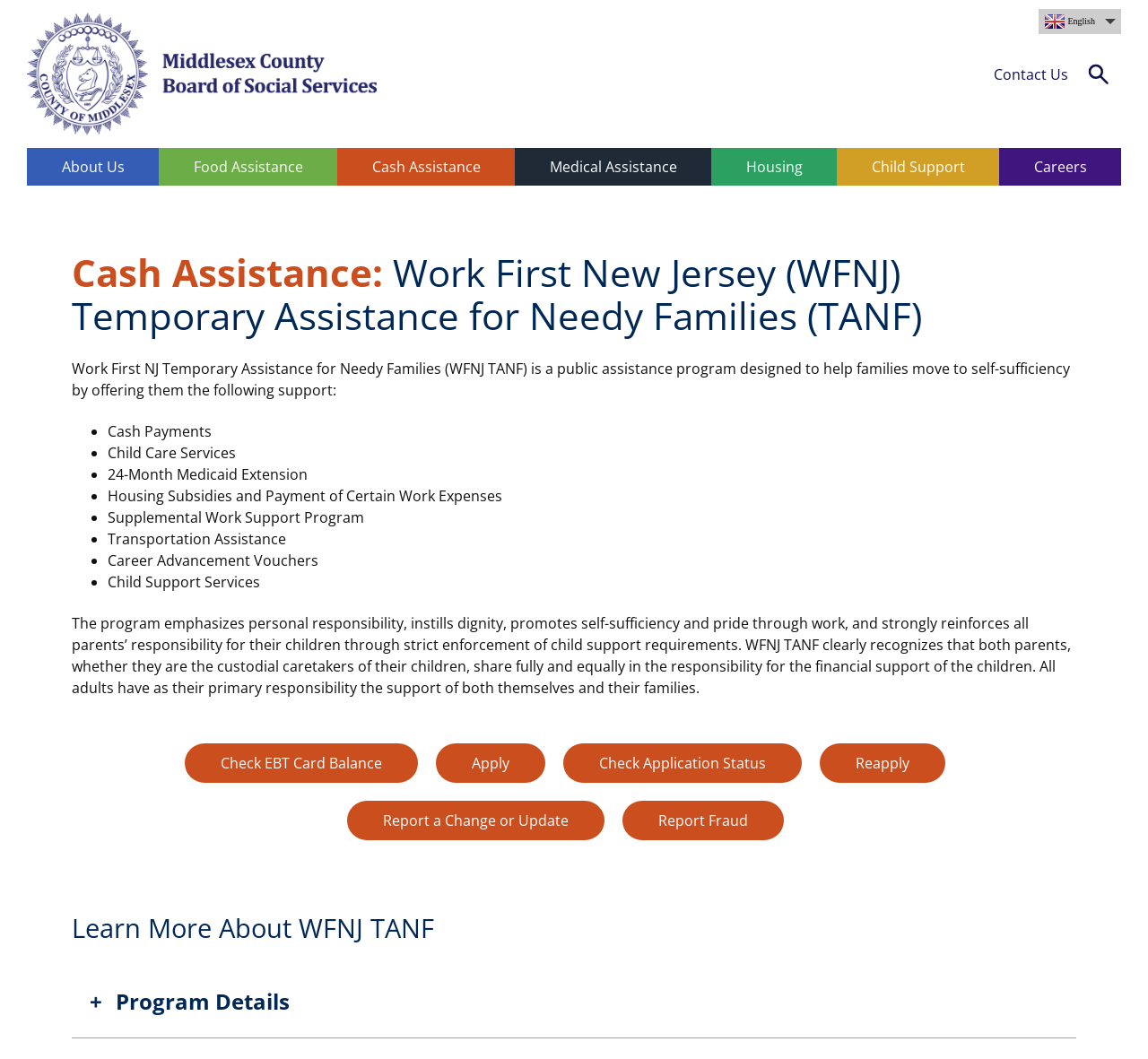Kindly determine the bounding box coordinates for the clickable area to achieve the given instruction: "Click Cash Assistance".

[0.294, 0.14, 0.448, 0.175]